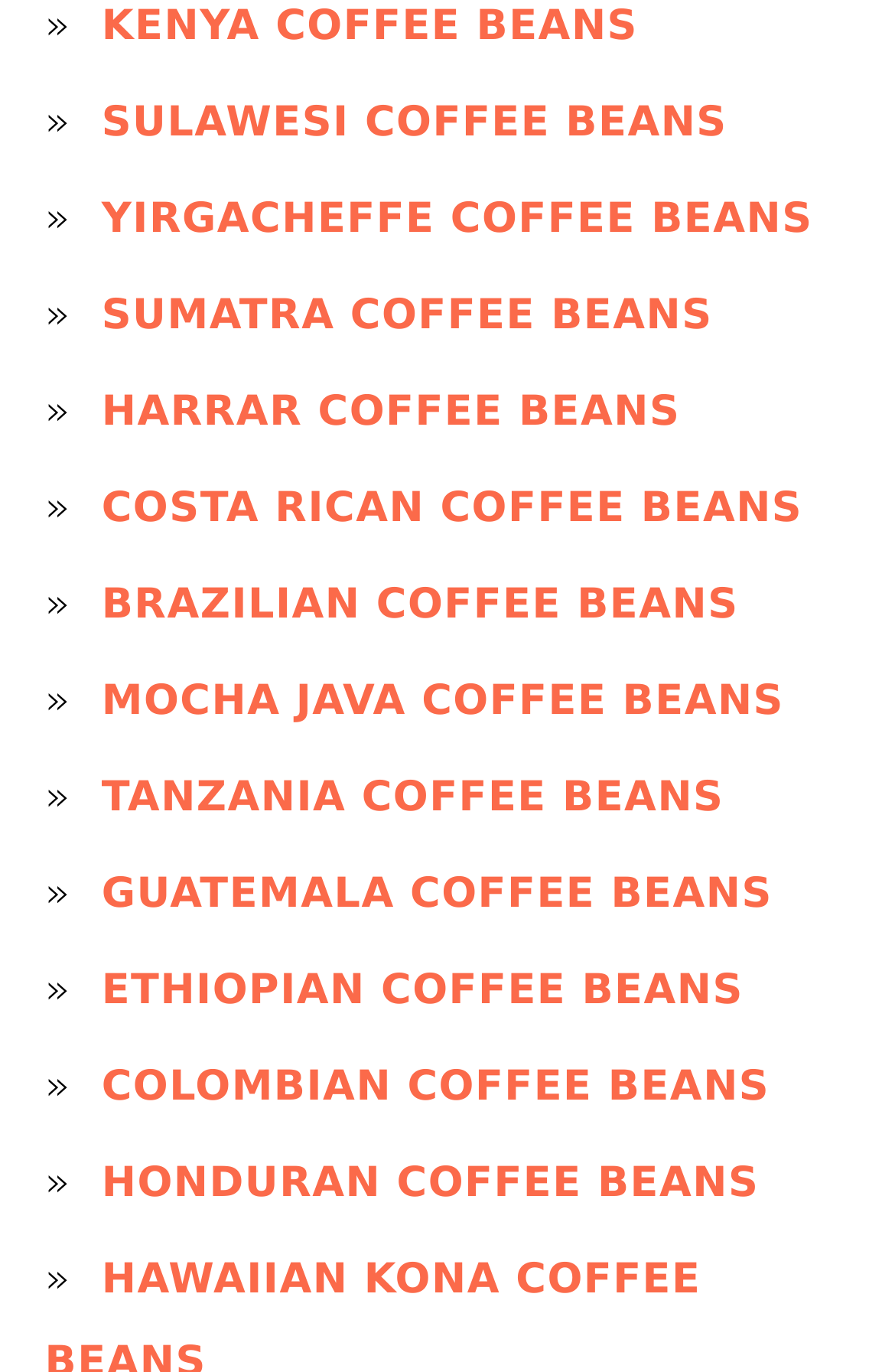Identify the coordinates of the bounding box for the element described below: "Costa Rican Coffee Beans". Return the coordinates as four float numbers between 0 and 1: [left, top, right, bottom].

[0.113, 0.352, 0.897, 0.387]